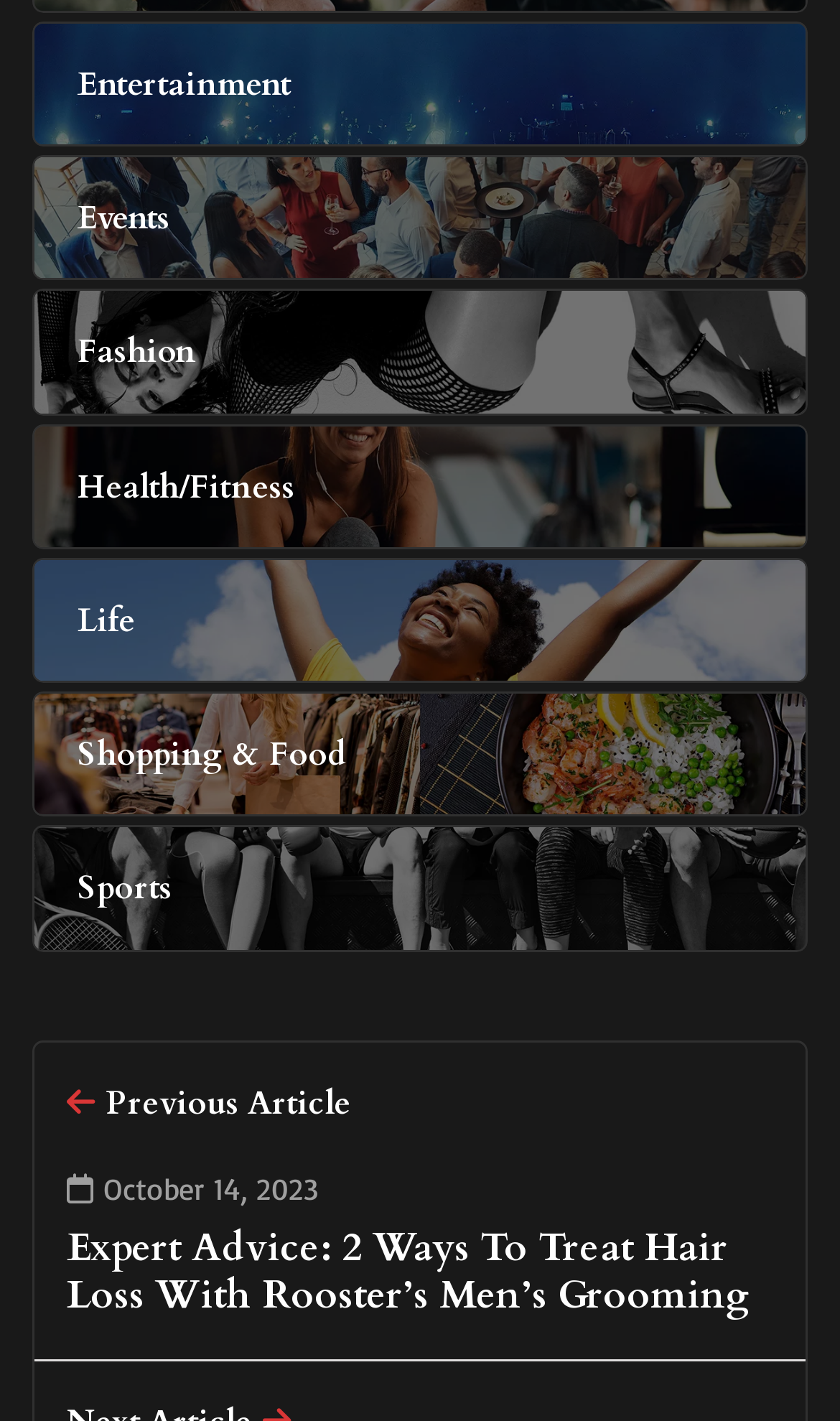Identify the bounding box coordinates of the section to be clicked to complete the task described by the following instruction: "Browse Health/Fitness". The coordinates should be four float numbers between 0 and 1, formatted as [left, top, right, bottom].

[0.038, 0.298, 0.962, 0.386]